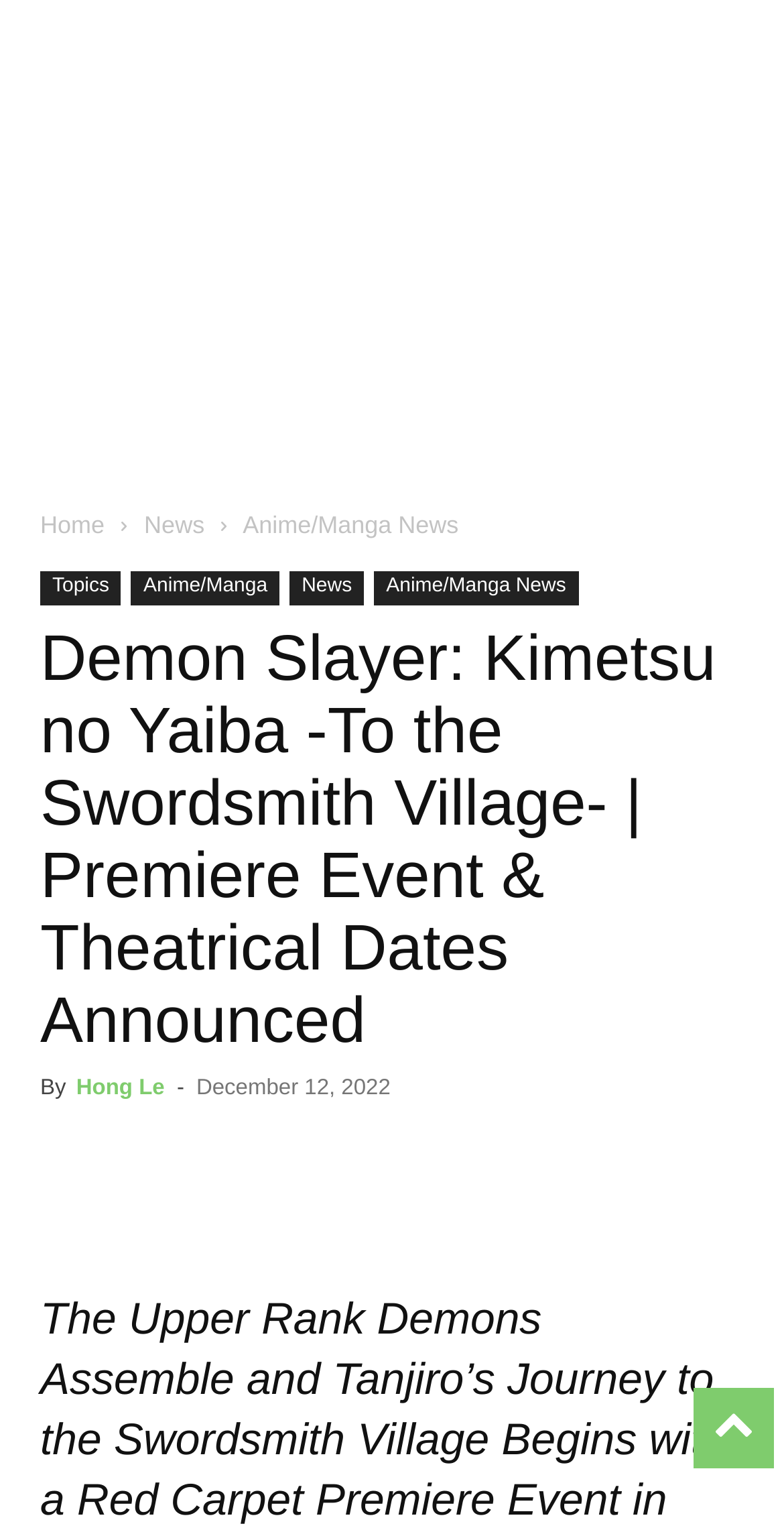Determine the bounding box coordinates of the clickable region to carry out the instruction: "go to home page".

[0.051, 0.334, 0.133, 0.353]